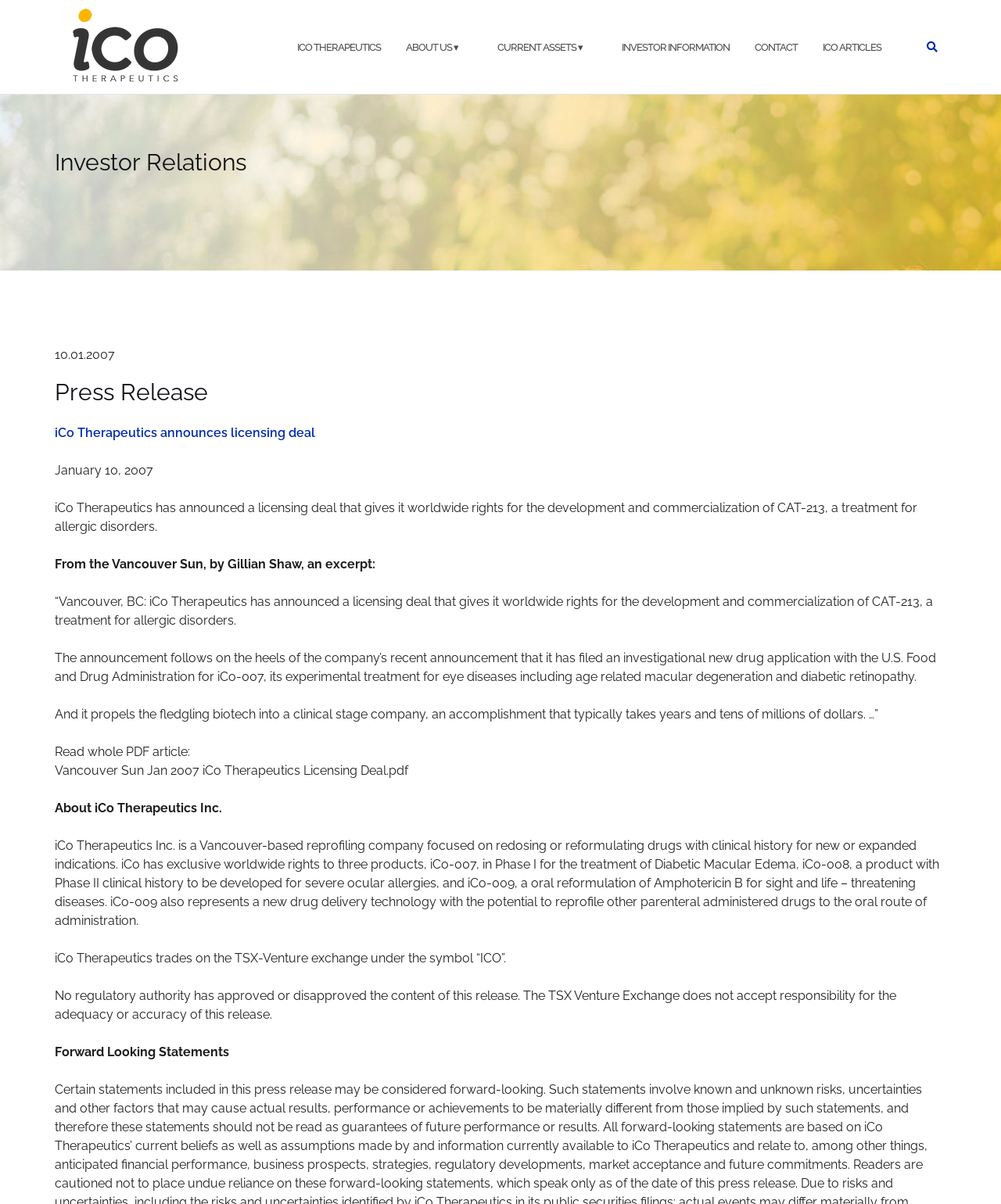Please determine the bounding box coordinates of the element to click on in order to accomplish the following task: "Visit Suzana Herculano-Houzel's Instagram". Ensure the coordinates are four float numbers ranging from 0 to 1, i.e., [left, top, right, bottom].

None